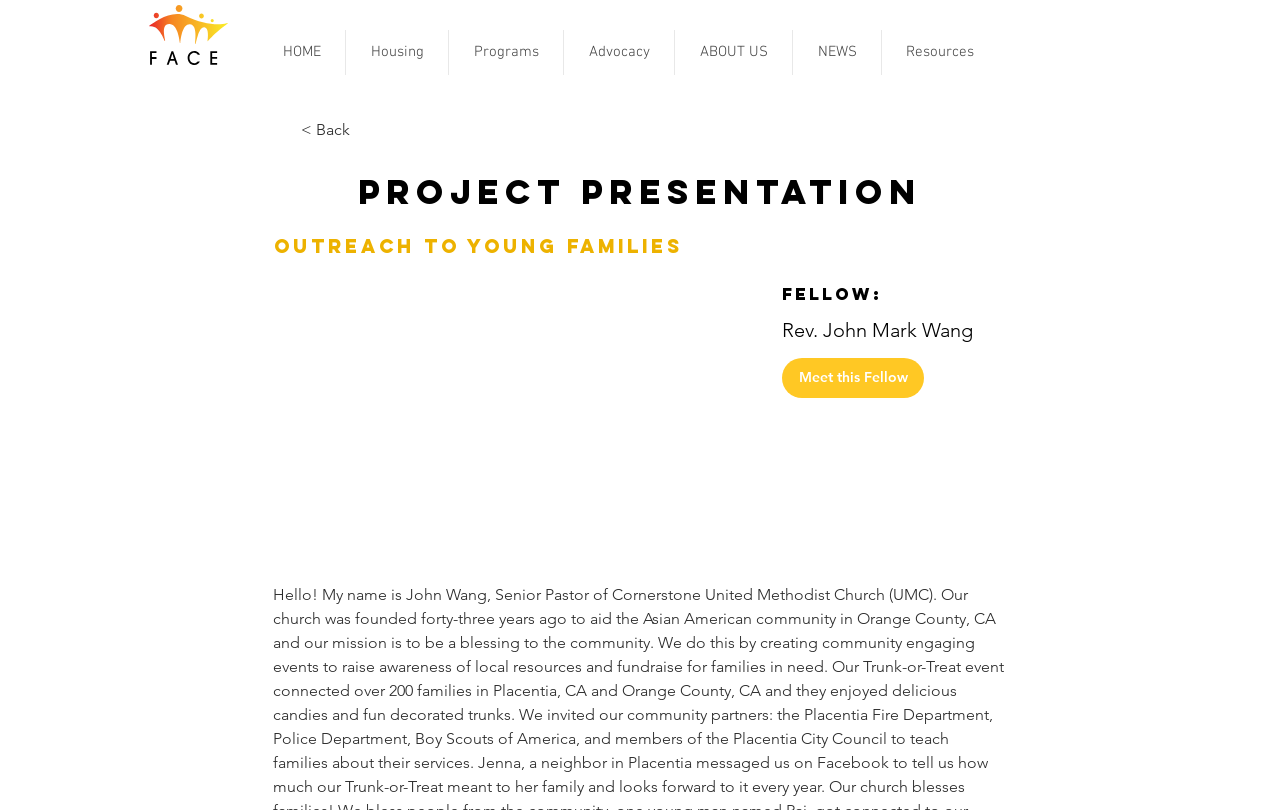Specify the bounding box coordinates of the area that needs to be clicked to achieve the following instruction: "Download the proof outline".

None